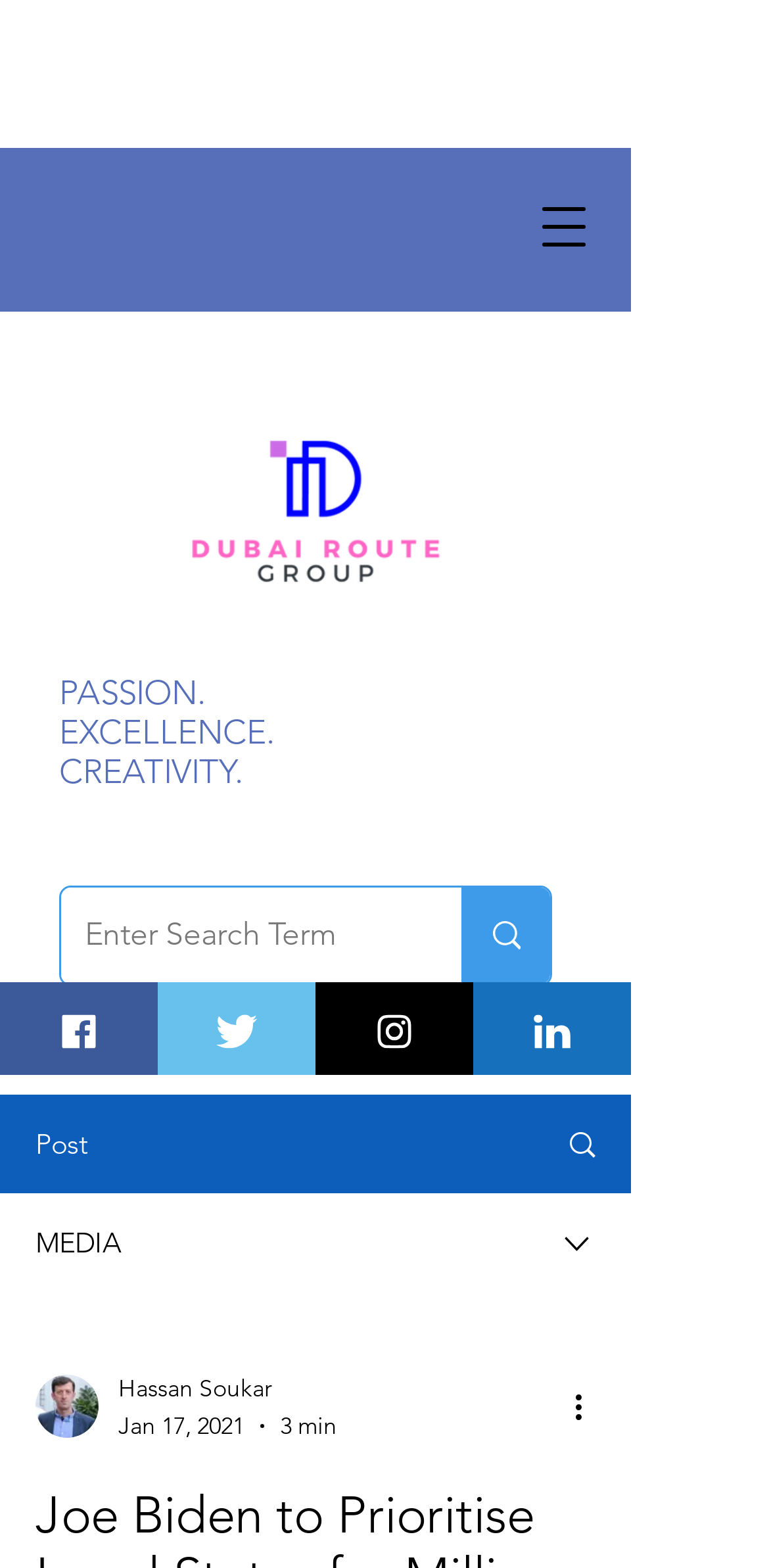Locate the bounding box coordinates of the area where you should click to accomplish the instruction: "View writer's picture".

[0.046, 0.877, 0.128, 0.917]